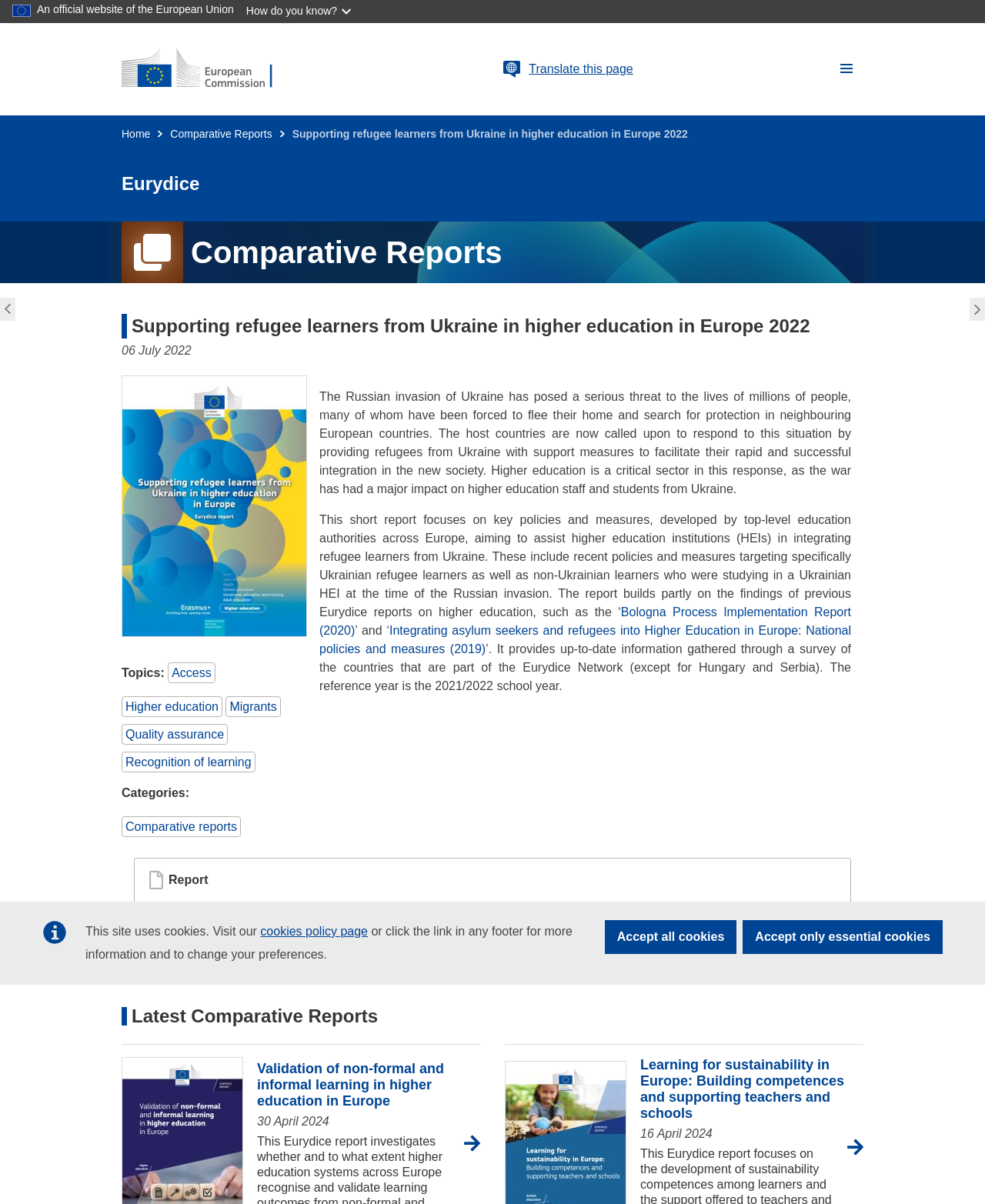What is the name of the European Union website?
Your answer should be a single word or phrase derived from the screenshot.

European Commission